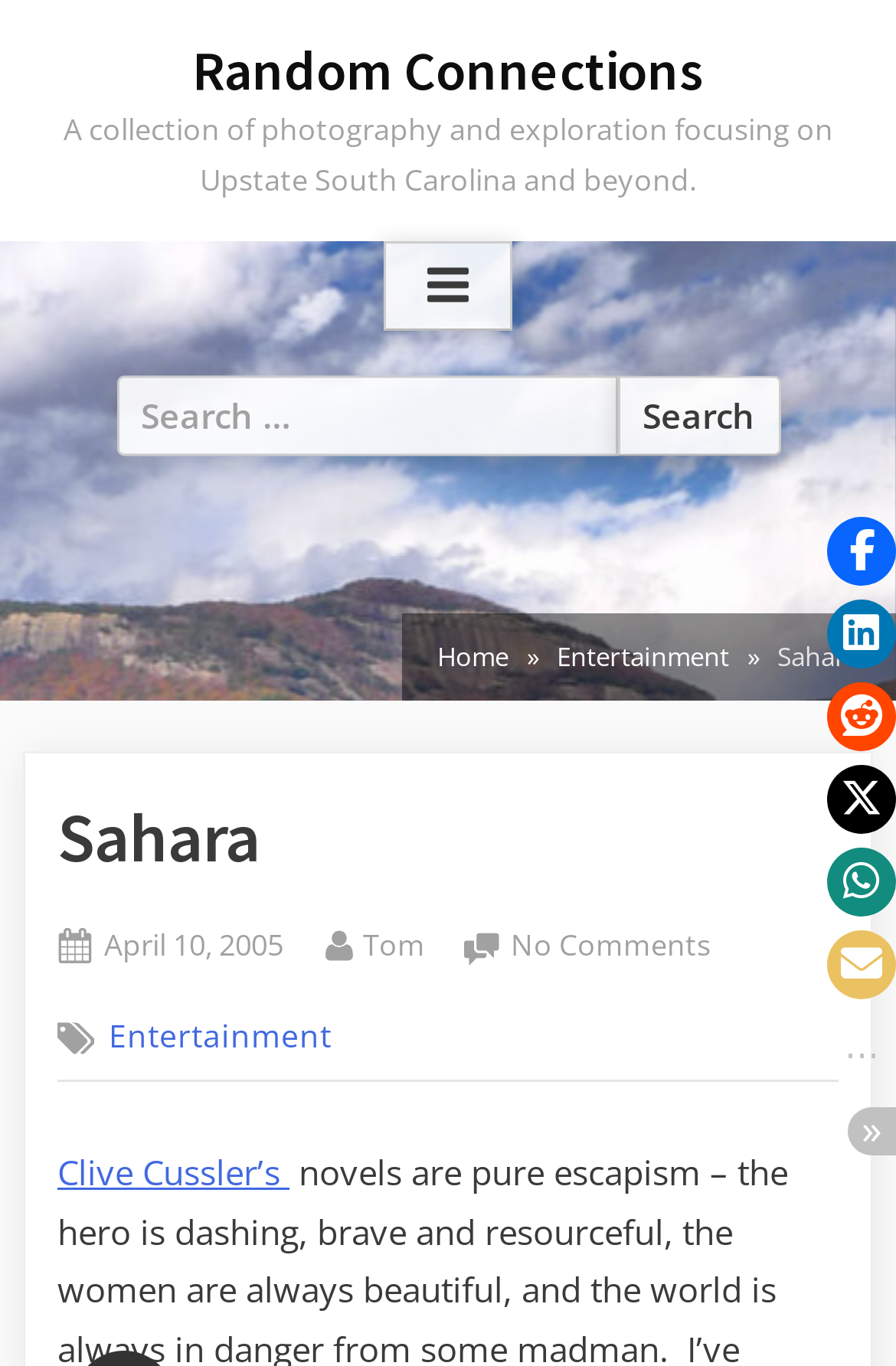Can you specify the bounding box coordinates of the area that needs to be clicked to fulfill the following instruction: "Search for something"?

[0.129, 0.274, 0.69, 0.333]